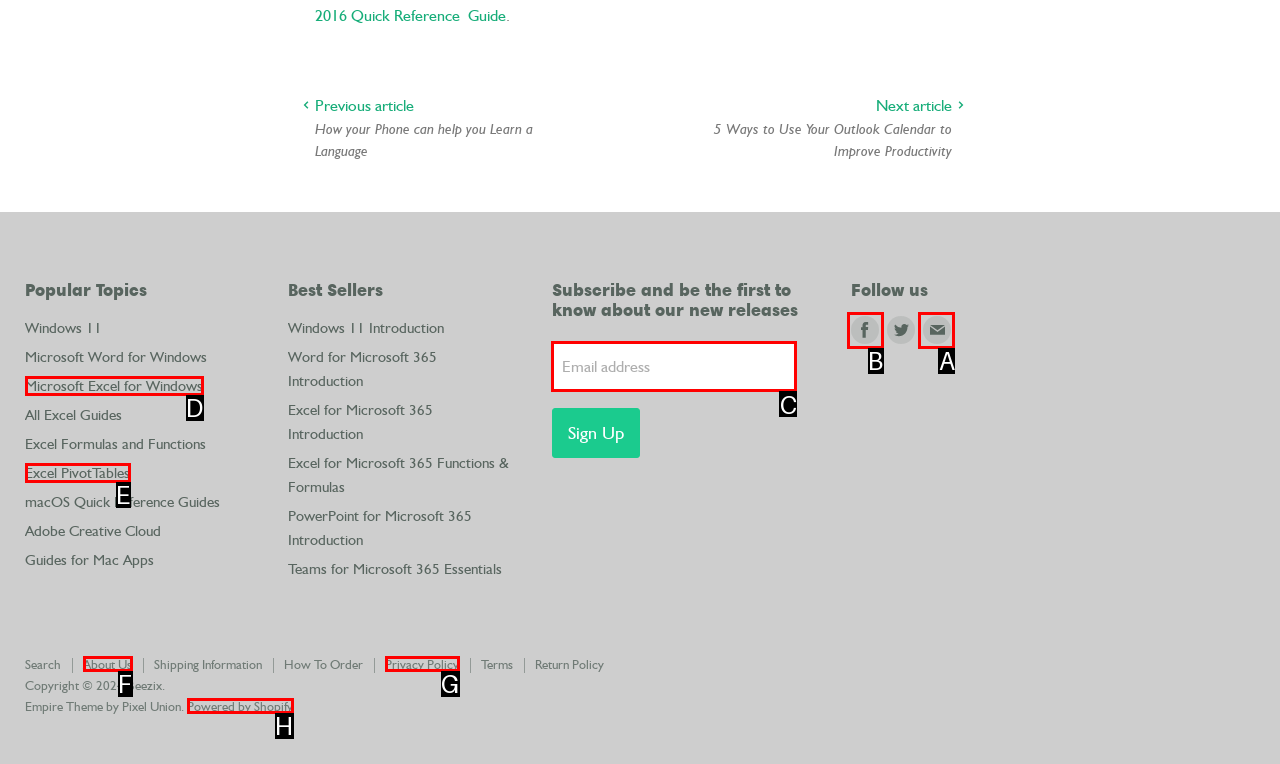For the task: Follow on Facebook, identify the HTML element to click.
Provide the letter corresponding to the right choice from the given options.

B